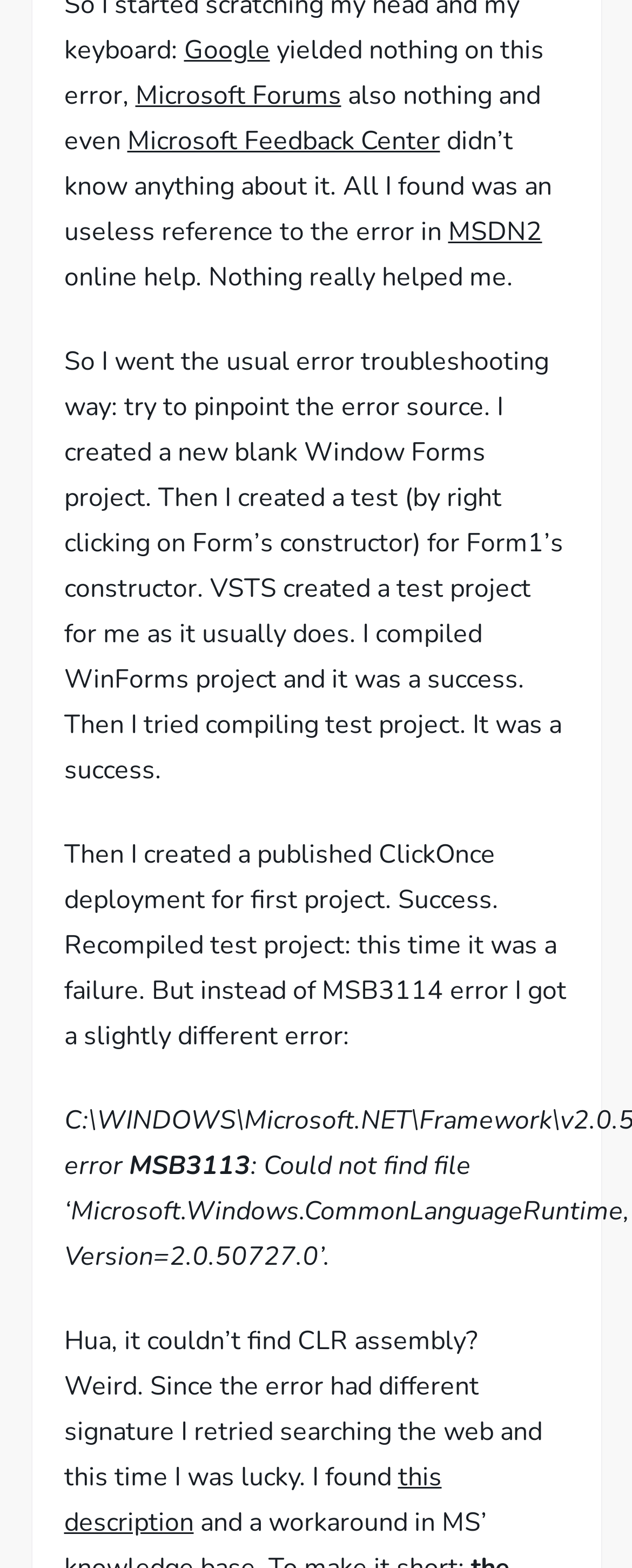What is the error code mentioned in the text?
Please provide a detailed and comprehensive answer to the question.

The error code MSB3114 is mentioned in the text as the error the author encountered while trying to compile a test project. The author also mentions another error code MSB3113 later in the text.